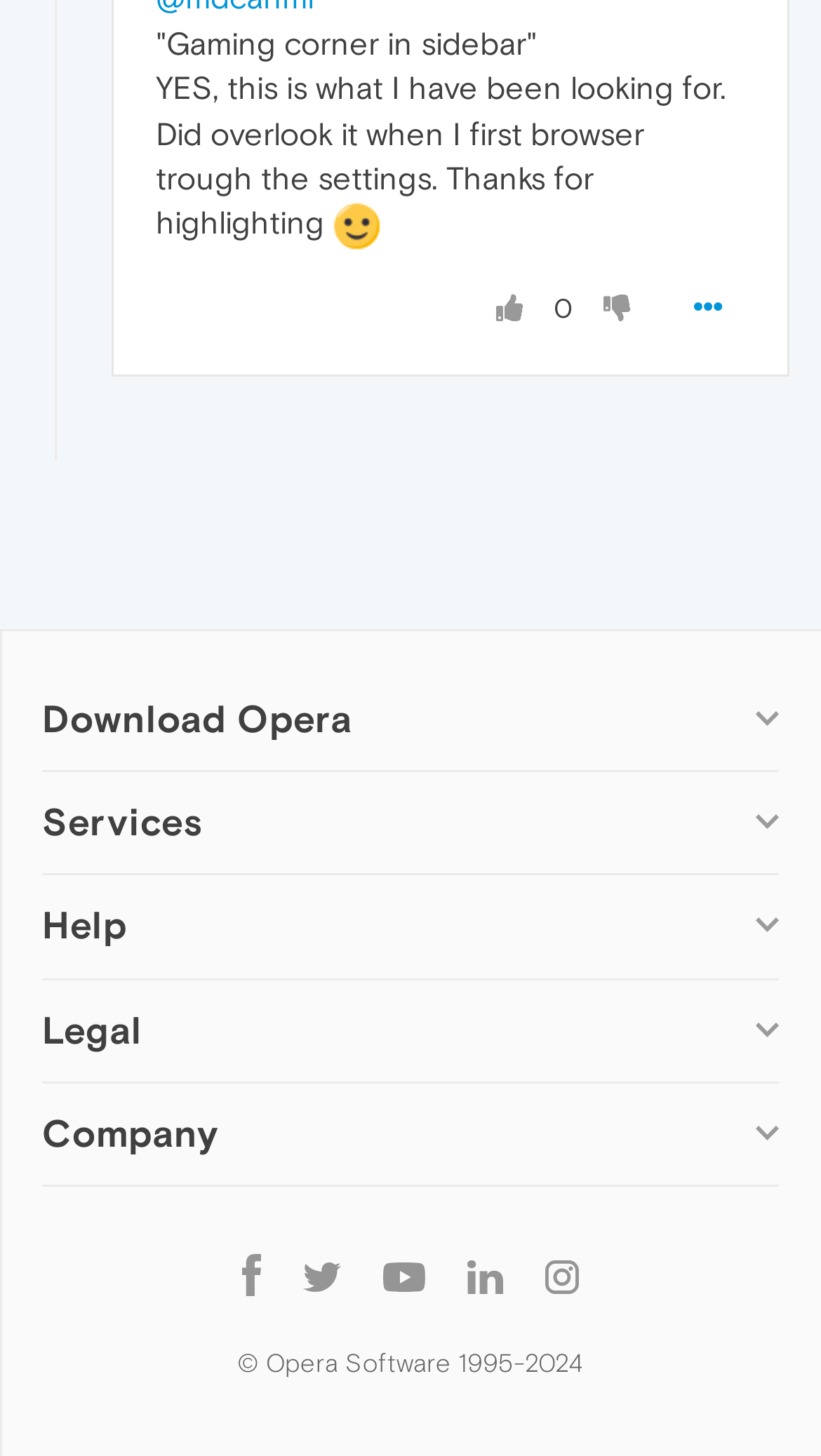Answer this question in one word or a short phrase: How many types of Opera browsers are available?

7